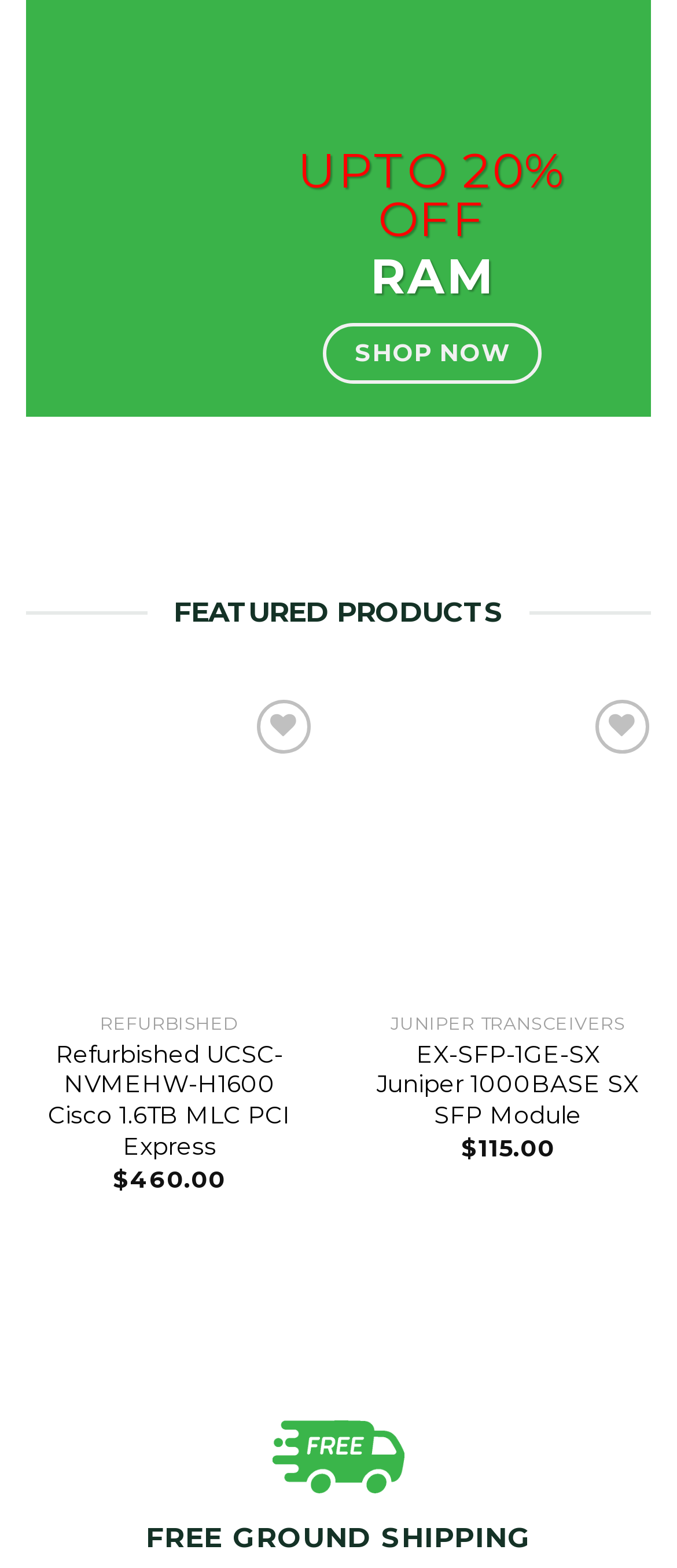How many products are featured?
From the image, respond using a single word or phrase.

2